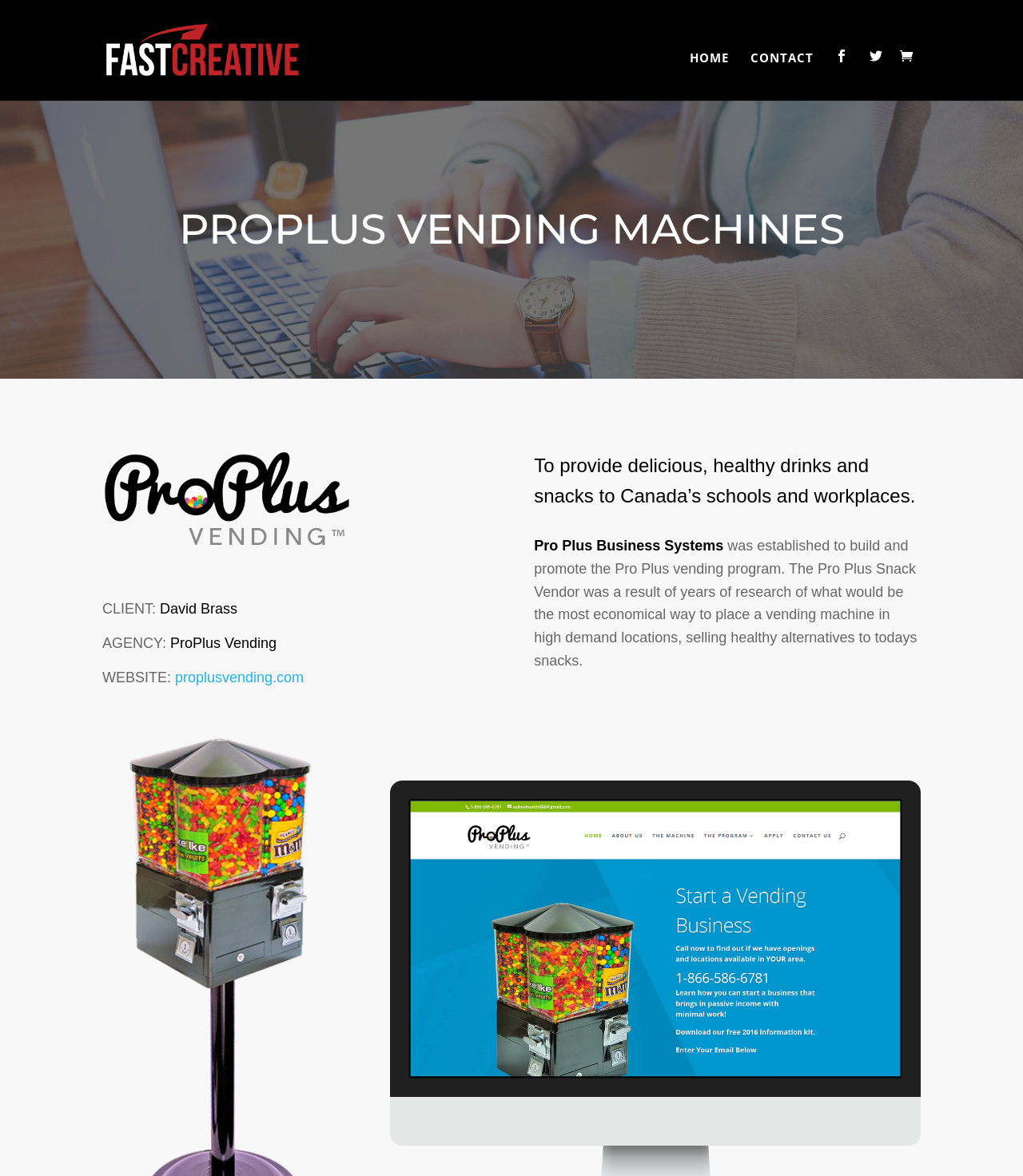Give a full account of the webpage's elements and their arrangement.

The webpage is about ProPlus Vending, a company that provides healthy drinks and snacks to schools and workplaces in Canada. At the top left, there is a logo of Fastcreative, accompanied by a link to its website. Below the logo, there is a navigation menu with links to "HOME" and "CONTACT" pages, as well as social media links to Facebook and Twitter.

On the right side of the navigation menu, there is a search bar. Below the search bar, there is a prominent heading "PROPLUS VENDING MACHINES" in a large font. Underneath the heading, there is a section that displays information about a client, David Brass, and his agency, ProPlus Vending. The section also includes a link to the client's website, proplusvending.com.

Further down the page, there is a paragraph that describes the company's mission to provide healthy drinks and snacks. Below the mission statement, there is another section that talks about Pro Plus Business Systems, which was established to promote the ProPlus vending program. This section also includes a longer paragraph that explains the history and purpose of the ProPlus Snack Vendor.